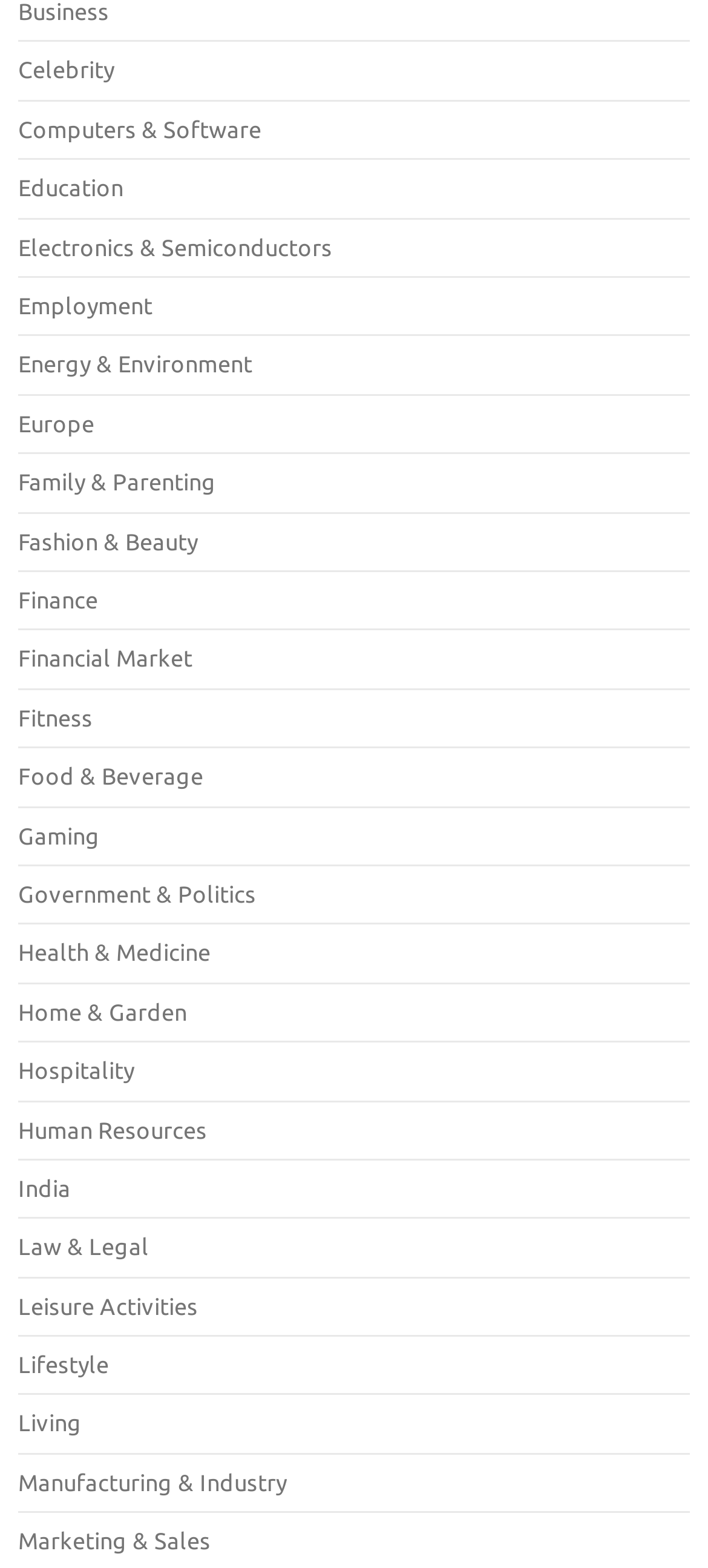Please provide a one-word or short phrase answer to the question:
How many categories are related to health?

2